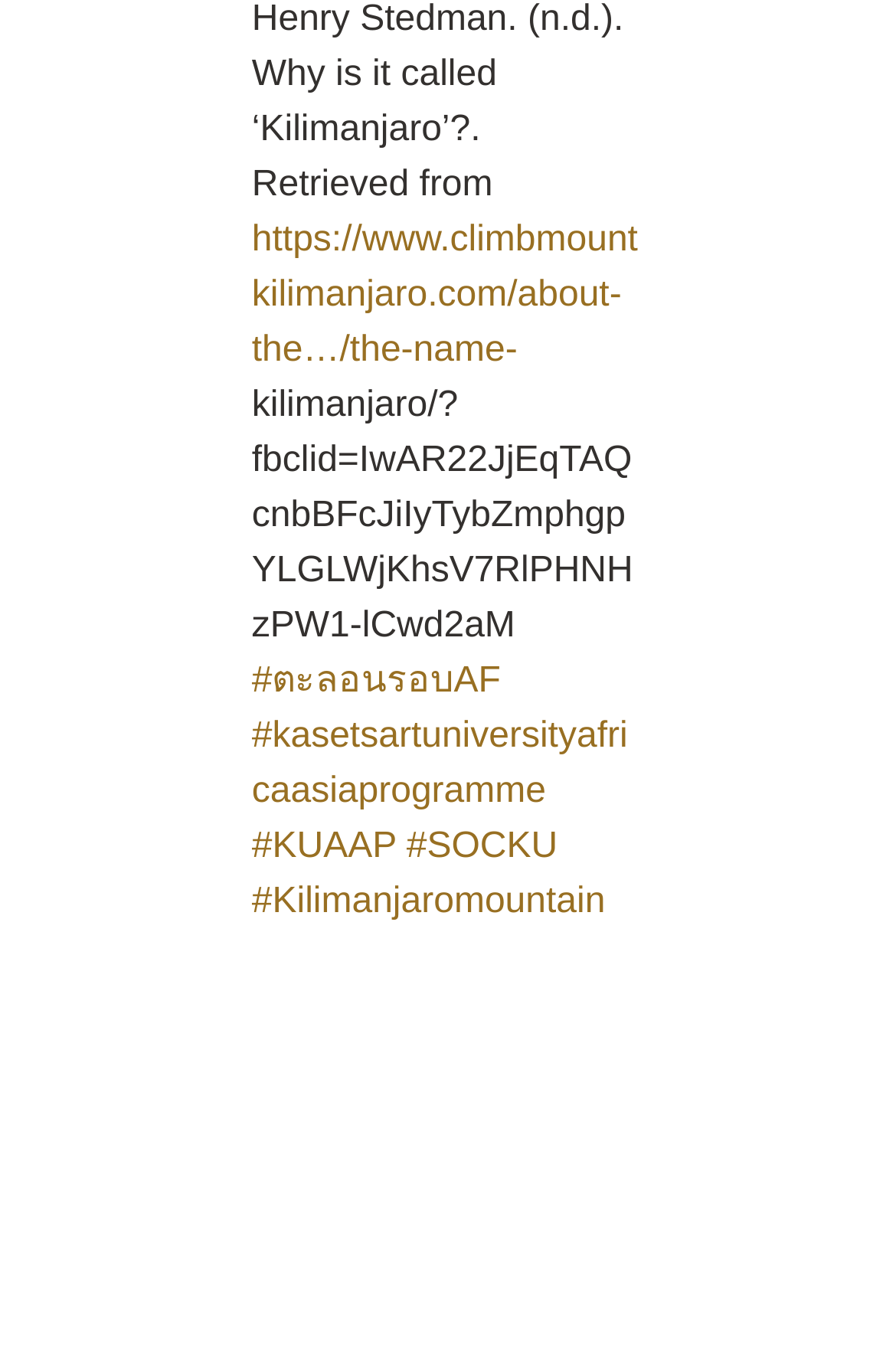Identify the bounding box of the UI element described as follows: "#ตะลอนรอบAF". Provide the coordinates as four float numbers in the range of 0 to 1 [left, top, right, bottom].

[0.281, 0.484, 0.559, 0.513]